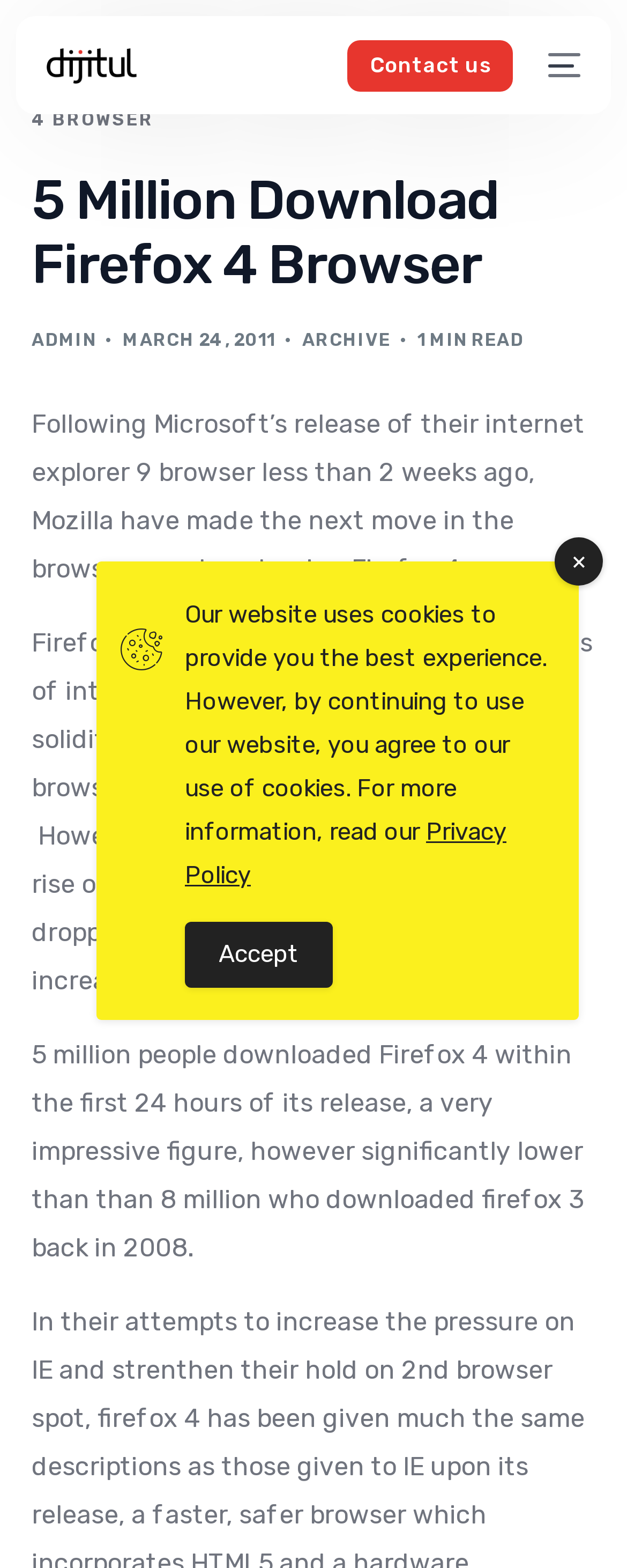Please identify the bounding box coordinates of the clickable region that I should interact with to perform the following instruction: "Click the 'ARCHIVE' link". The coordinates should be expressed as four float numbers between 0 and 1, i.e., [left, top, right, bottom].

[0.199, 0.049, 0.351, 0.063]